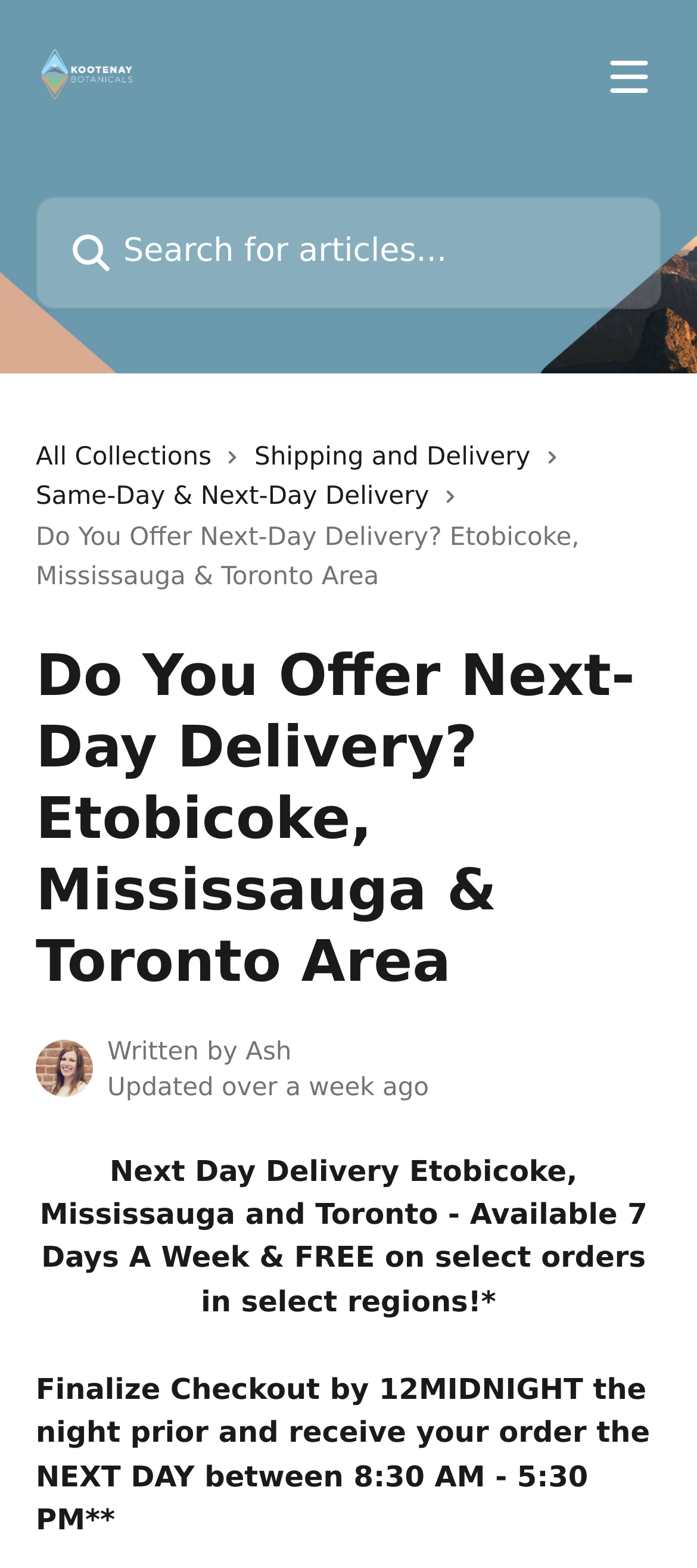What is the topic of the article?
Kindly answer the question with as much detail as you can.

The topic of the article can be determined by reading the static text 'Do You Offer Next-Day Delivery? Etobicoke, Mississauga & Toronto Area' which is located at the top of the webpage, indicating that the article is about next-day delivery in the specified areas.